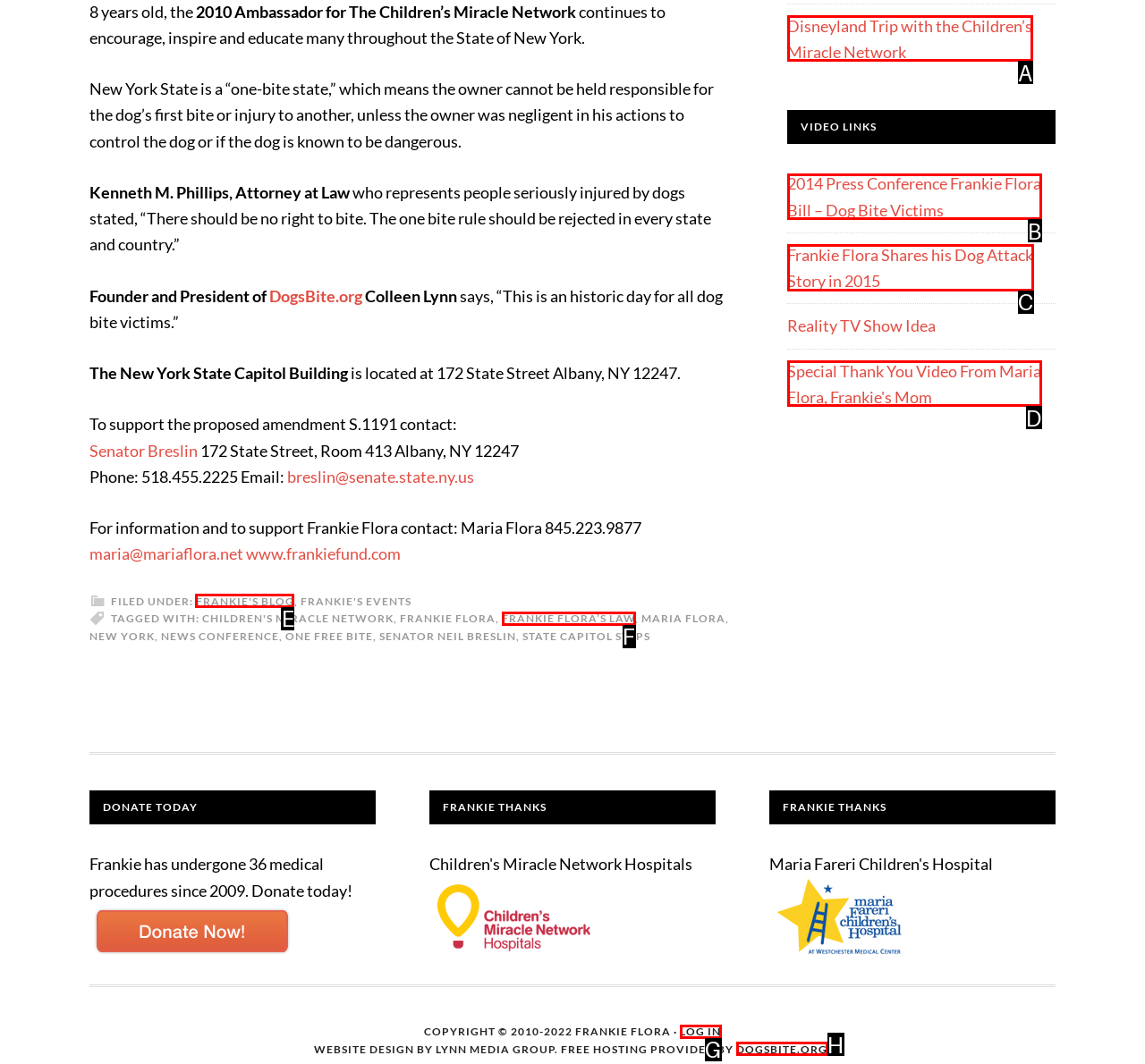Indicate the letter of the UI element that should be clicked to accomplish the task: Visit Frankie's blog. Answer with the letter only.

E